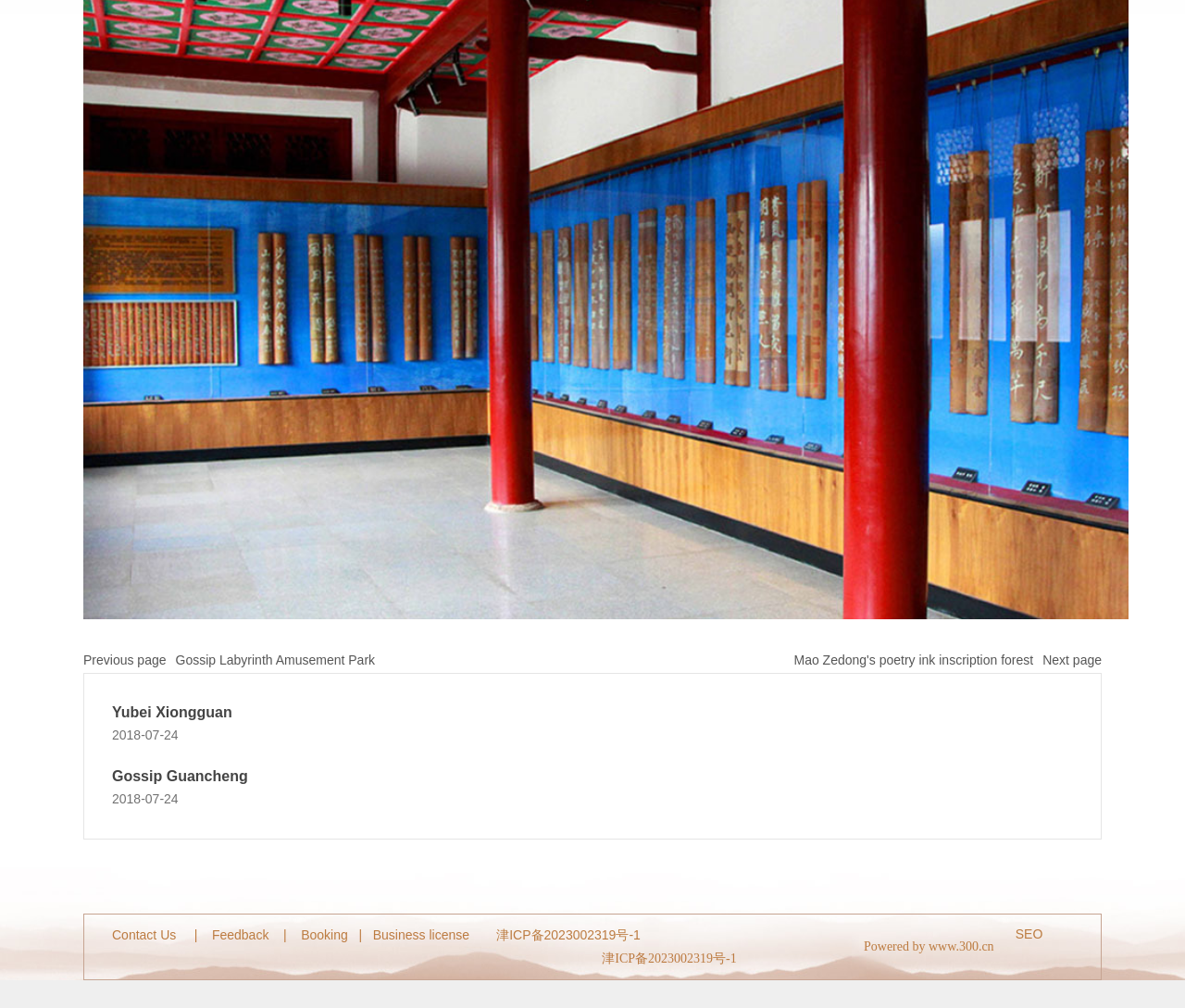Locate the bounding box coordinates of the area that needs to be clicked to fulfill the following instruction: "Go to Gossip Labyrinth Amusement Park". The coordinates should be in the format of four float numbers between 0 and 1, namely [left, top, right, bottom].

[0.148, 0.647, 0.316, 0.662]